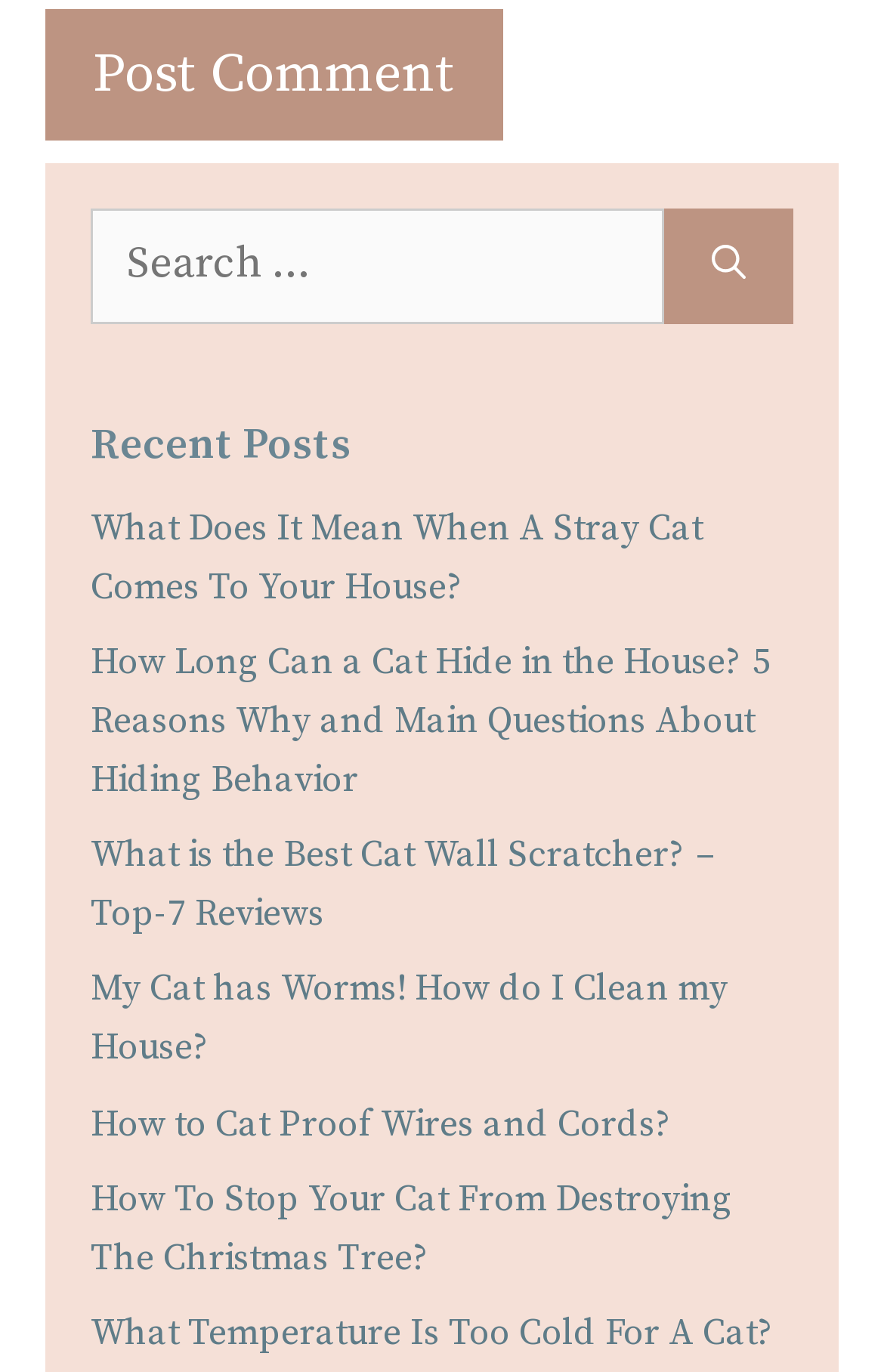What is the common theme among the recent posts?
Look at the webpage screenshot and answer the question with a detailed explanation.

All the recent posts listed on the webpage are related to cats, such as stray cats, cat behavior, and cat care, which suggests that the common theme among the recent posts is cats.